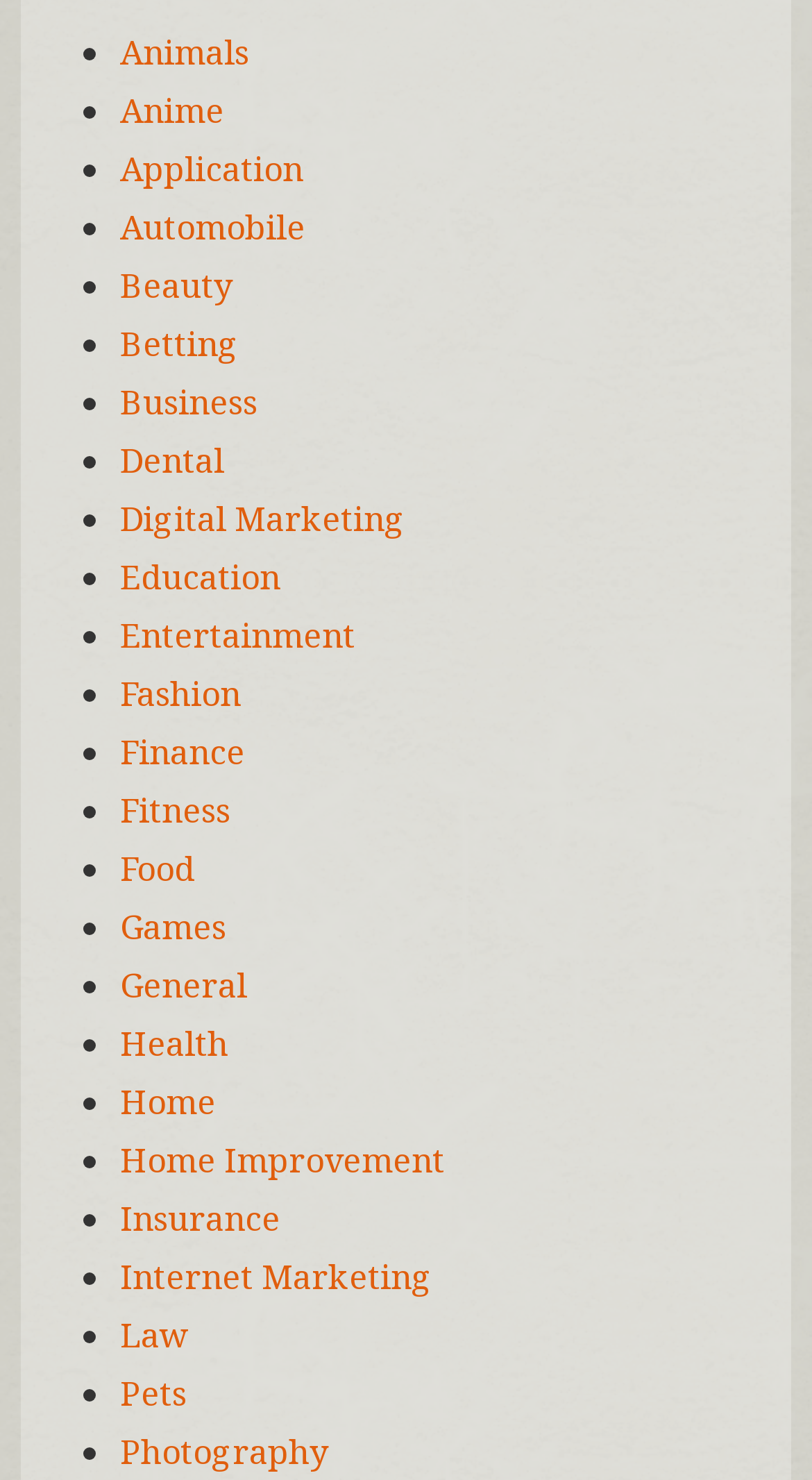Please identify the bounding box coordinates for the region that you need to click to follow this instruction: "Go to the Fitness section".

[0.148, 0.532, 0.284, 0.563]